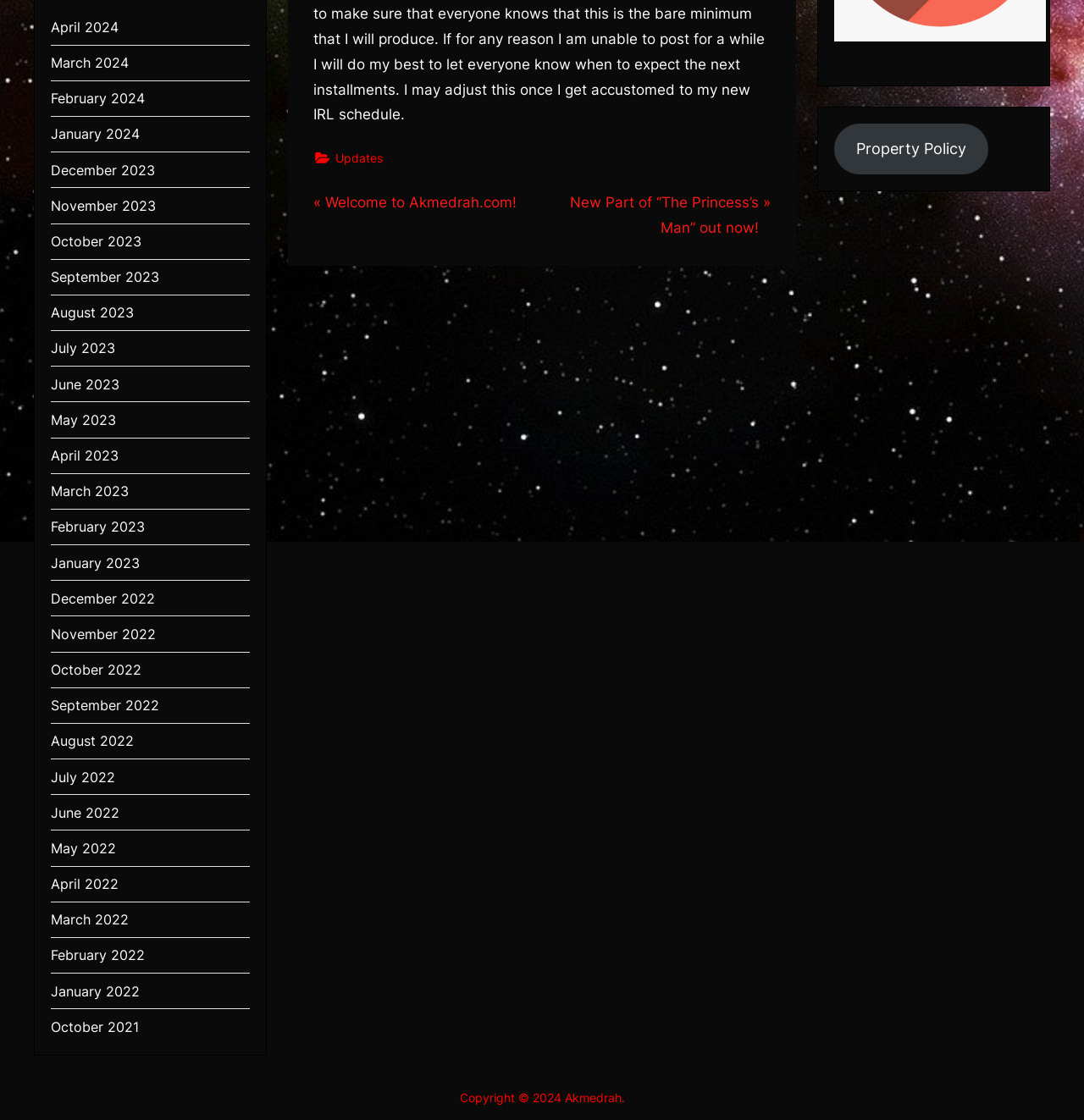Find and provide the bounding box coordinates for the UI element described here: "March 2022". The coordinates should be given as four float numbers between 0 and 1: [left, top, right, bottom].

[0.047, 0.813, 0.119, 0.829]